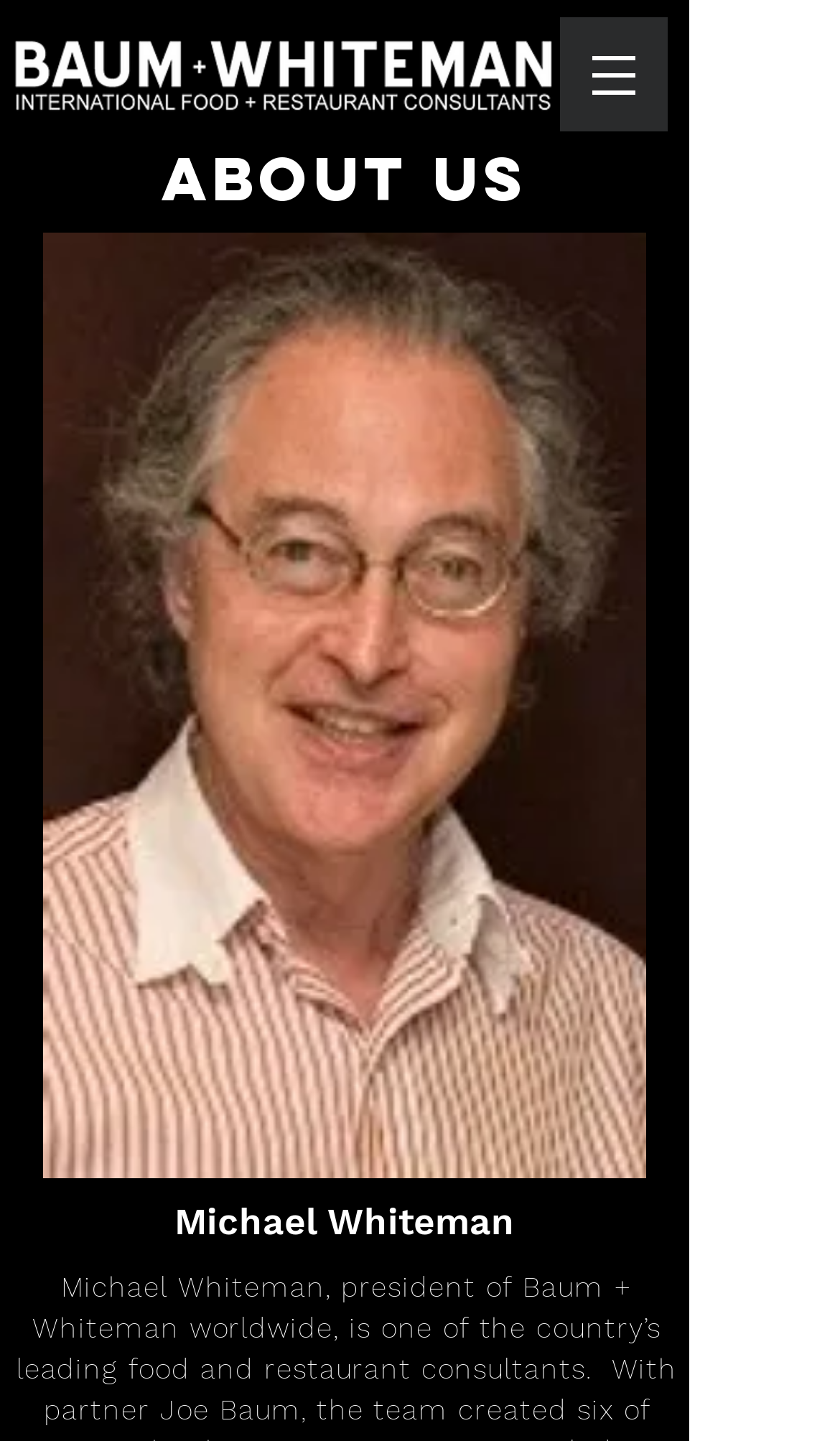Based on the image, please respond to the question with as much detail as possible:
What is the name of the person on the webpage?

I found the answer by looking at the headings on the webpage. There is a heading that says 'Michael Whiteman', which suggests that this person is the main subject of the webpage.